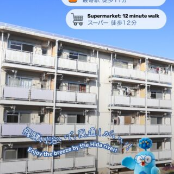Use the details in the image to answer the question thoroughly: 
How far is the nearby supermarket from the residential building?

According to the caption, the information highlighted at the top indicates that the nearby supermarket is just a 12-minute walk away from the residential building, which is a convenience feature for potential tenants.